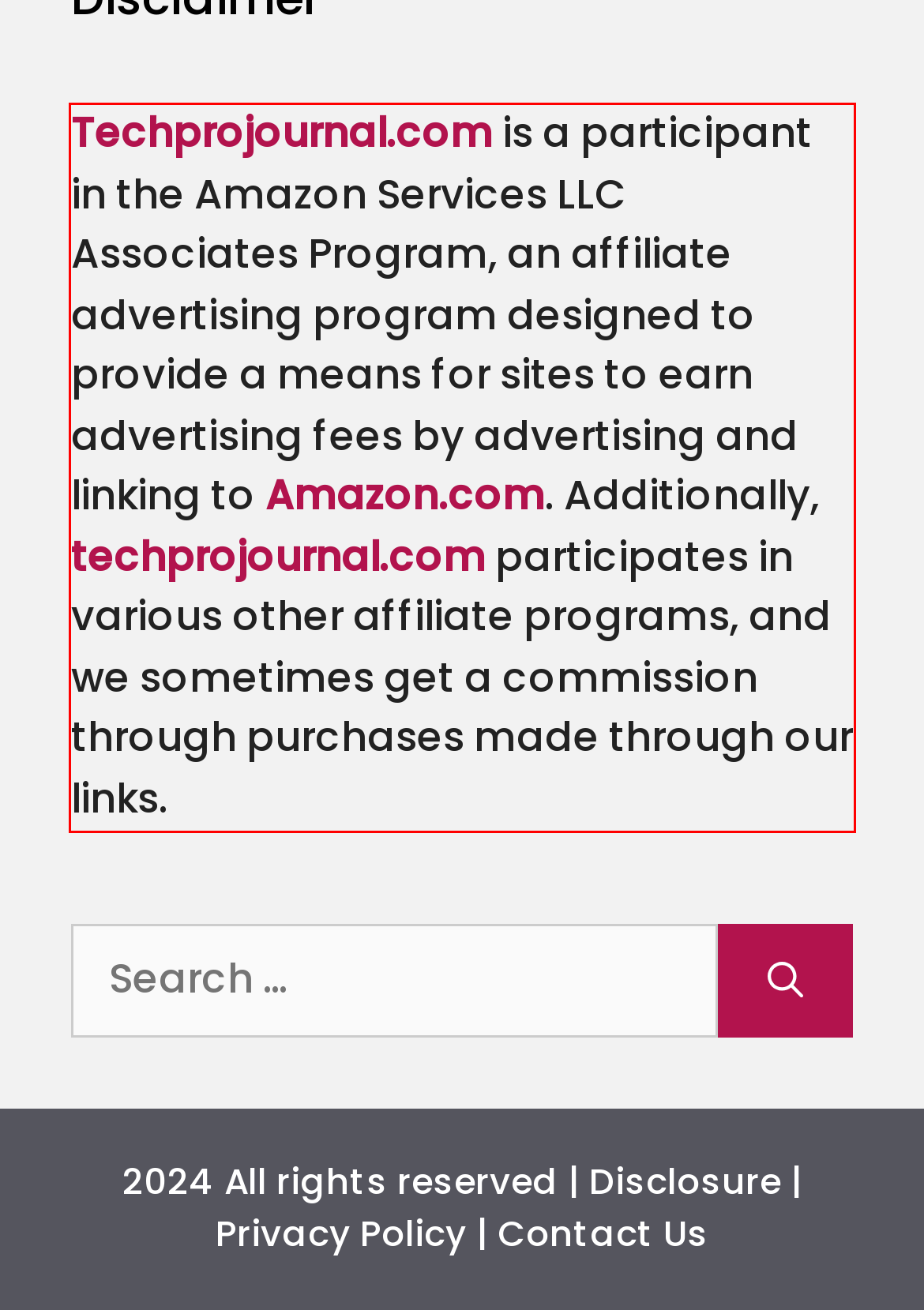Examine the screenshot of the webpage, locate the red bounding box, and generate the text contained within it.

Techprojournal.com is a participant in the Amazon Services LLC Associates Program, an affiliate advertising program designed to provide a means for sites to earn advertising fees by advertising and linking to Amazon.com. Additionally, techprojournal.com participates in various other affiliate programs, and we sometimes get a commission through purchases made through our links.